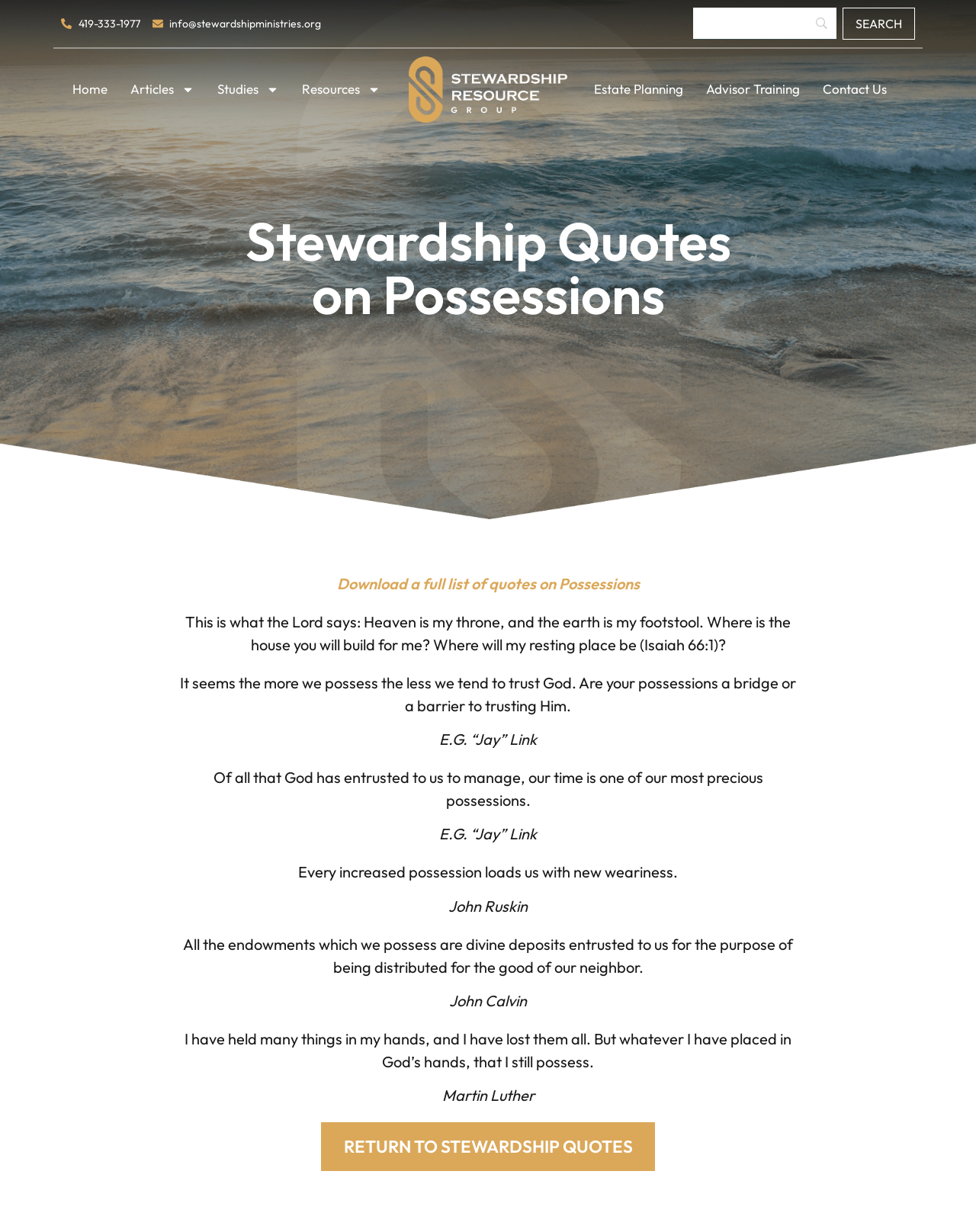How many links are in the top navigation menu?
Please answer the question with a single word or phrase, referencing the image.

7